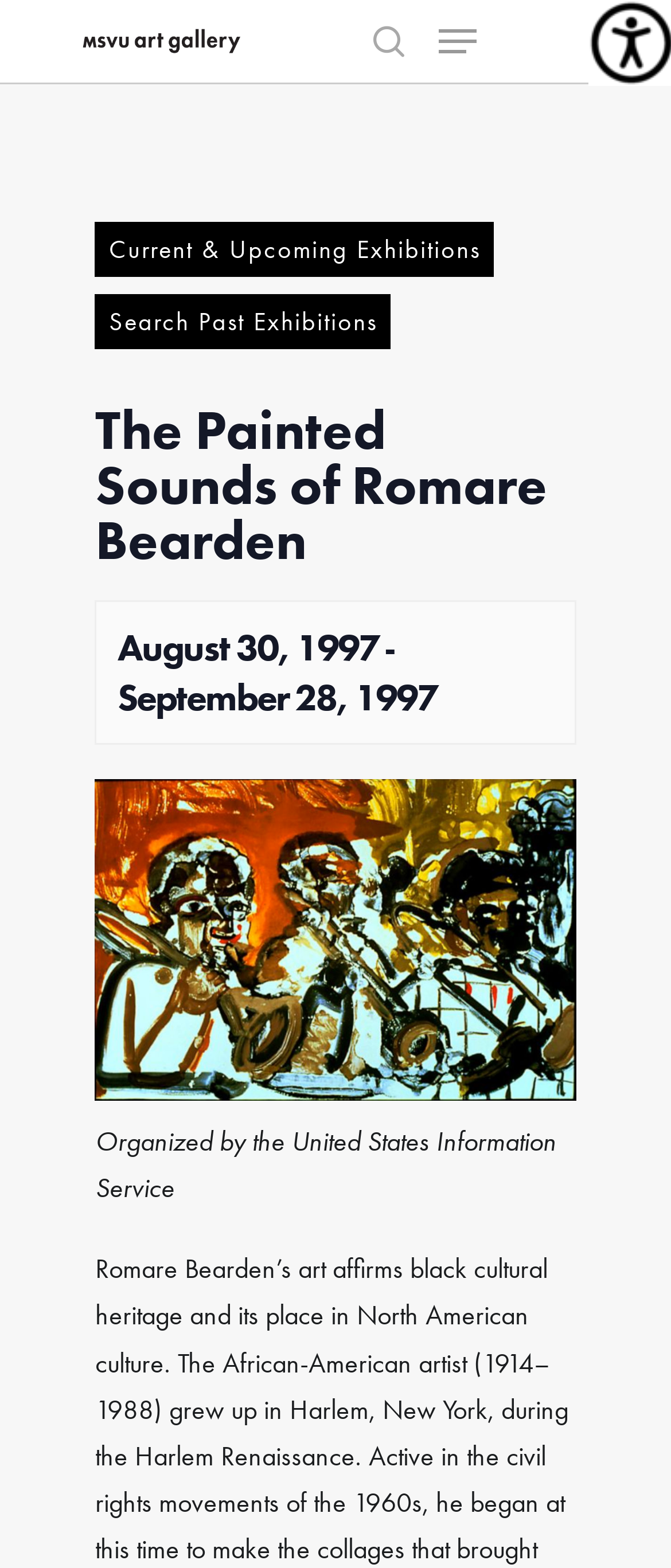Provide the bounding box coordinates of the area you need to click to execute the following instruction: "view current and upcoming exhibitions".

[0.142, 0.141, 0.737, 0.177]